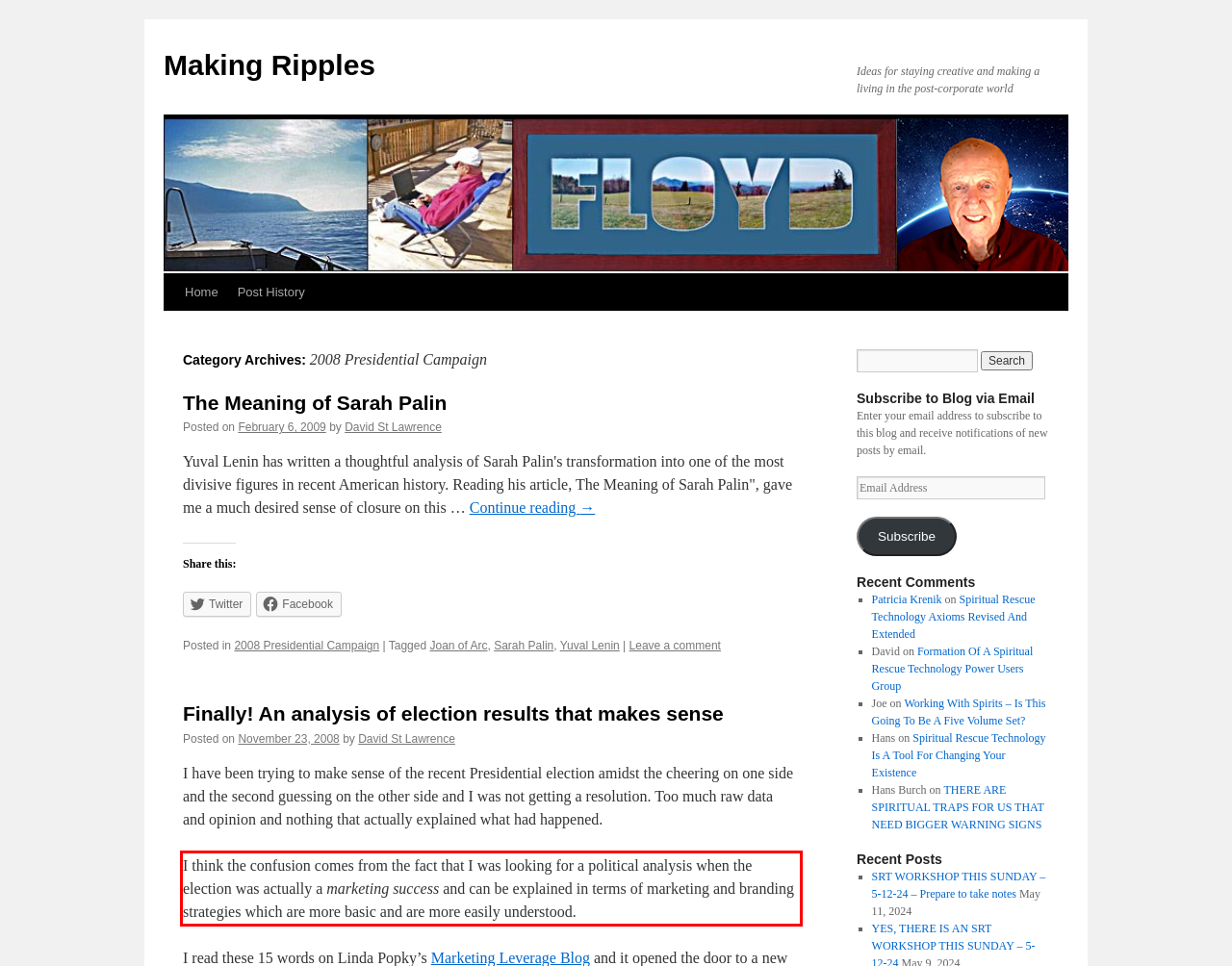Given the screenshot of the webpage, identify the red bounding box, and recognize the text content inside that red bounding box.

I think the confusion comes from the fact that I was looking for a political analysis when the election was actually a marketing success and can be explained in terms of marketing and branding strategies which are more basic and are more easily understood.